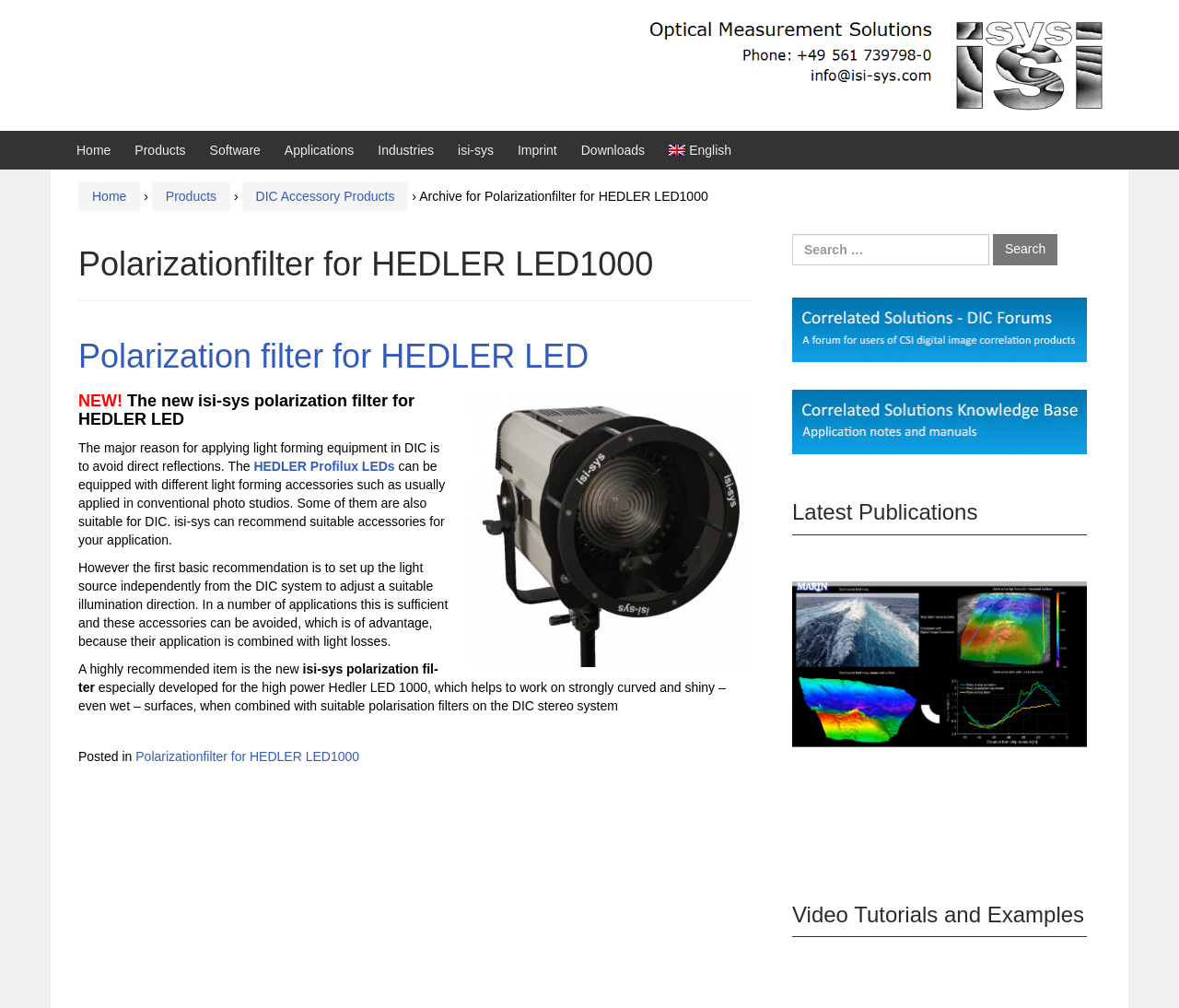Identify the bounding box coordinates of the element to click to follow this instruction: 'Click on the 'isi-sys' link at the top'. Ensure the coordinates are four float values between 0 and 1, provided as [left, top, right, bottom].

[0.546, 0.056, 0.957, 0.071]